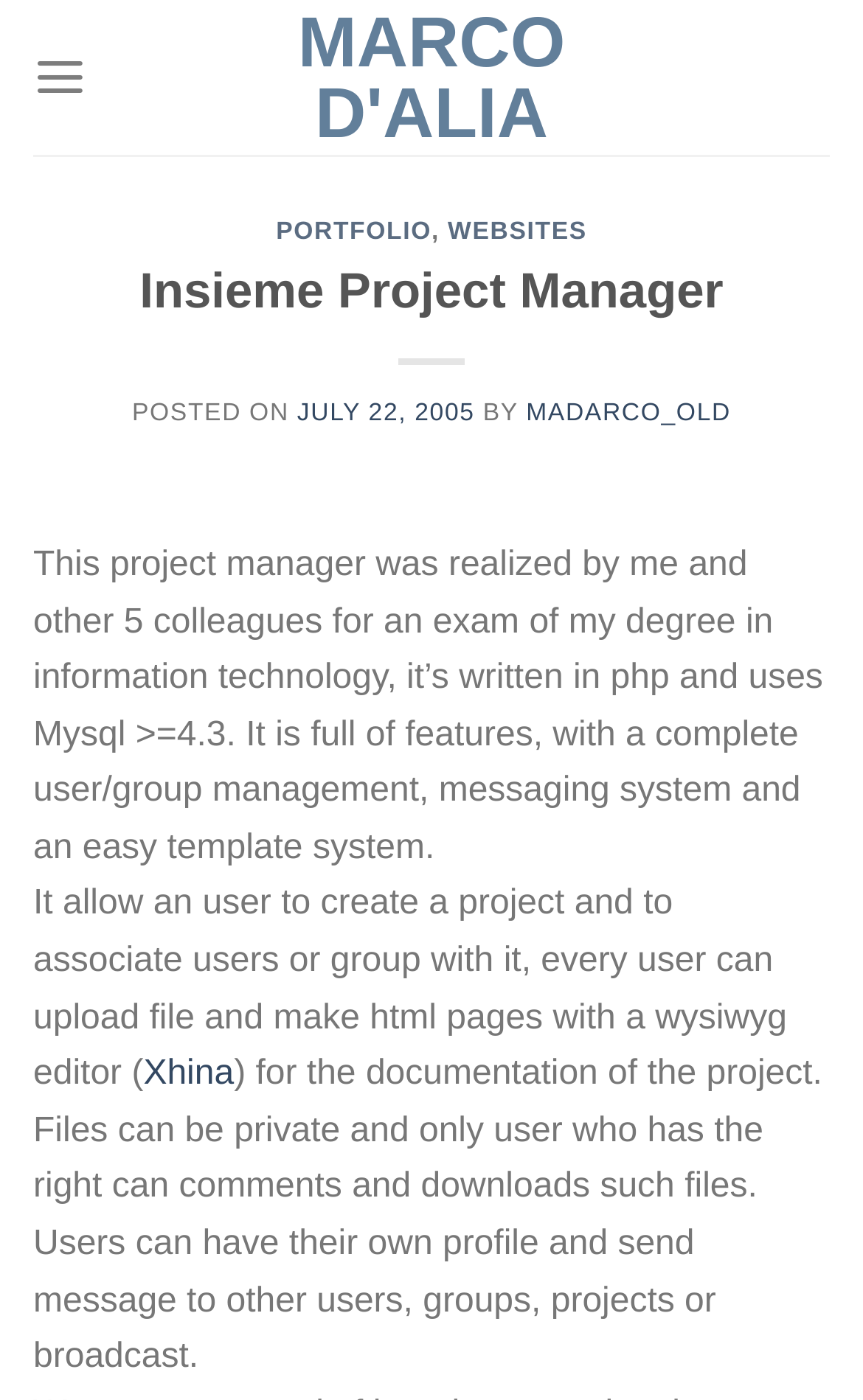Describe all the significant parts and information present on the webpage.

The webpage is about Insieme Project Manager, a project created by Marco D'Alia. At the top, there is a link to Marco D'Alia's profile, situated almost at the center of the page. To the left of this link, there is a menu link labeled "Menu" which, when expanded, reveals a main menu.

The main content of the page is divided into sections. The first section has two headings: "PORTFOLIO, WEBSITES" and "Insieme Project Manager". Below the "PORTFOLIO, WEBSITES" heading, there are two links: "PORTFOLIO" and "WEBSITES". The "Insieme Project Manager" heading is followed by a paragraph of text that describes the project, mentioning that it was created by the author and five colleagues for an exam in information technology. The project is written in PHP and uses MySQL, and it has features such as user and group management, messaging, and a template system.

Below this paragraph, there is a section that explains the project's features in more detail. It mentions that users can create projects, associate users or groups with them, upload files, and create HTML pages using a WYSIWYG editor. There is also a link to "Xhina" in this section. The text continues to describe the project's features, including private files, commenting, and downloading, as well as user profiles and messaging.